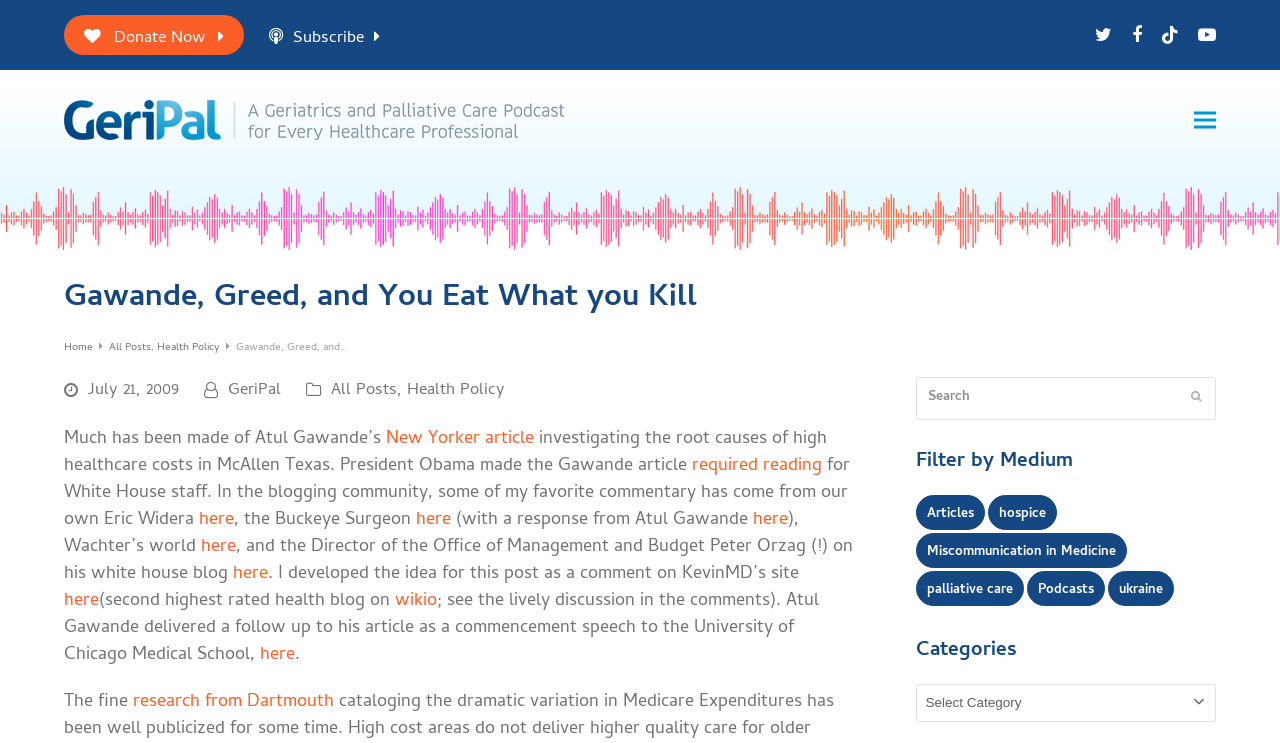Create a detailed summary of all the visual and textual information on the webpage.

This webpage appears to be a blog post discussing healthcare policy, specifically in relation to an article by Atul Gawande. The page has a header section at the top with links to "Donate Now", "Subscribe", and social media platforms. Below this, there is a table with a link to a podcast about geriatrics and palliative care.

The main content of the page is a blog post with a heading "Gawande, Greed, and You Eat What you Kill". The post discusses the reaction to Gawande's article, including comments from President Obama and other bloggers. The text is divided into paragraphs with links to other articles and websites throughout.

On the right side of the page, there is a navigation menu with links to "Home", "All Posts", and "Health Policy". Below this, there is a section with links to related posts and categories, including "Articles", "hospice", "Miscommunication in Medicine", and "palliative care". There is also a search bar and a button to filter by medium.

At the bottom of the page, there is a section with links to other websites and blogs, including "GeriPal" and "wikio". The page also has a button to toggle the mobile menu, which is not expanded by default.